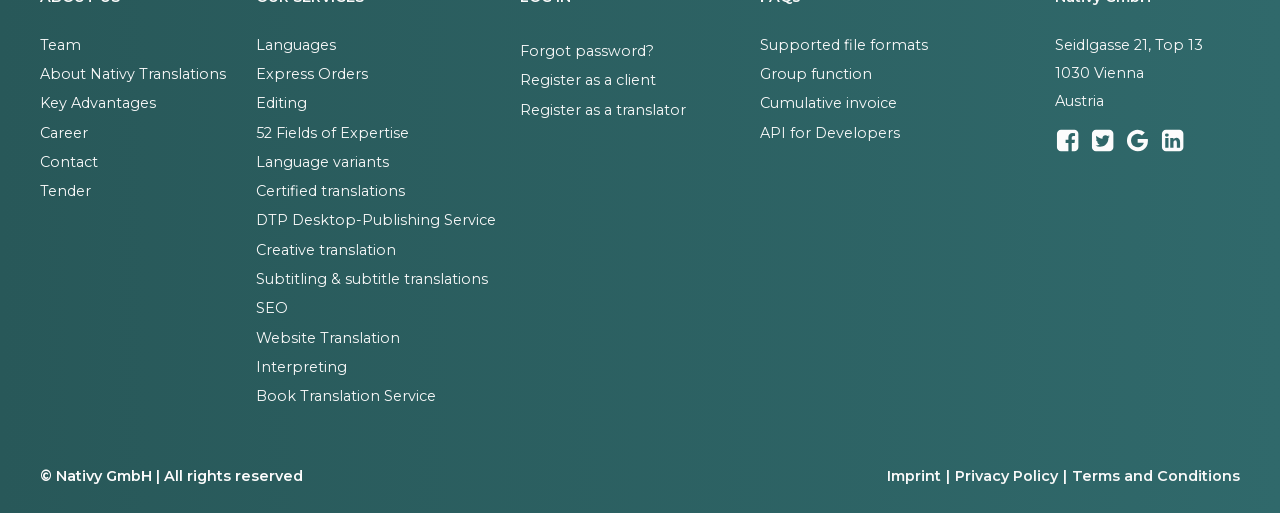Determine the bounding box coordinates of the region to click in order to accomplish the following instruction: "Click on facebook-square". Provide the coordinates as four float numbers between 0 and 1, specifically [left, top, right, bottom].

[0.826, 0.253, 0.842, 0.294]